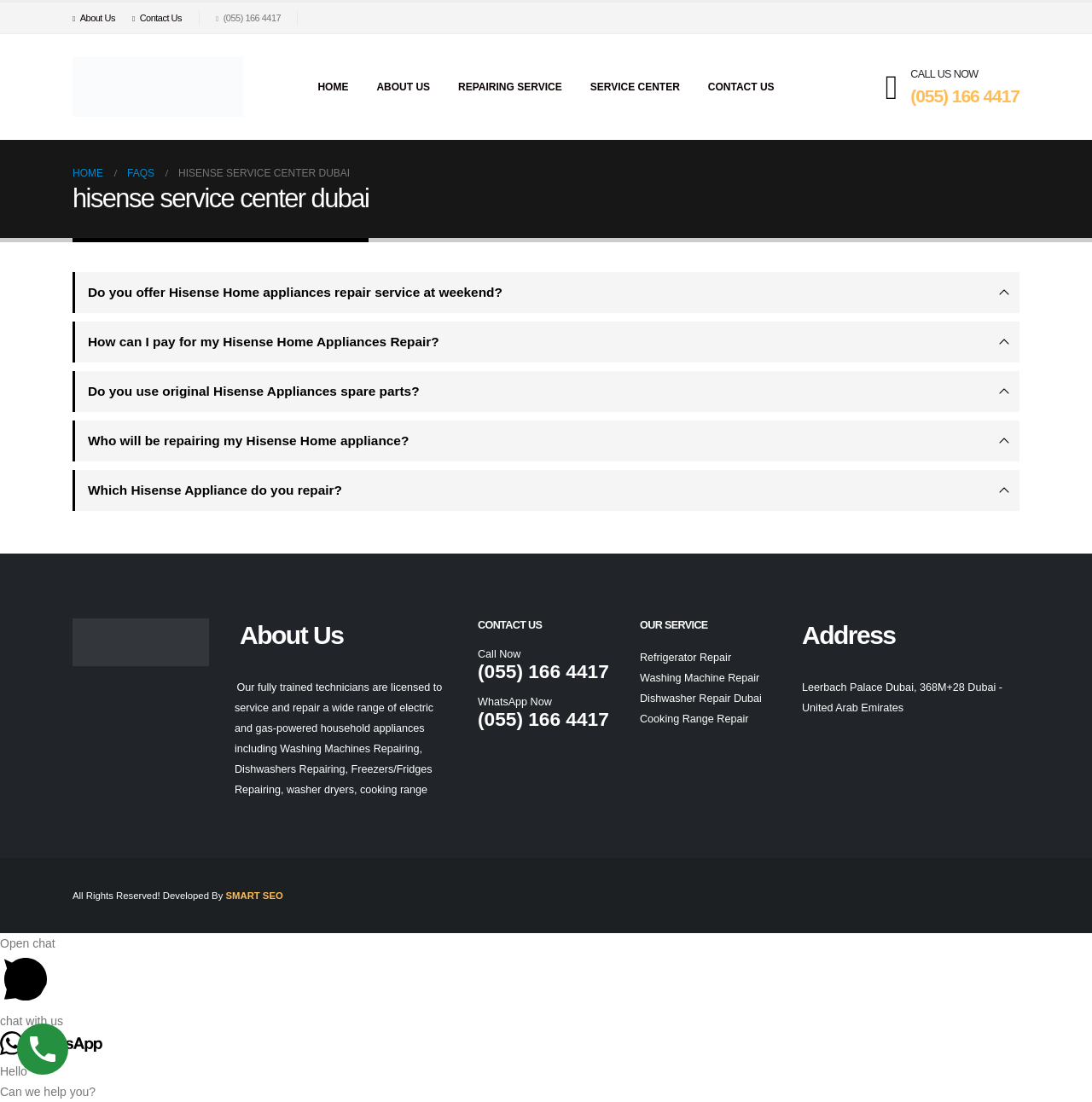What types of appliances do they repair?
Using the image as a reference, give a one-word or short phrase answer.

Washing Machines, Dishwashers, Refrigerators, etc.